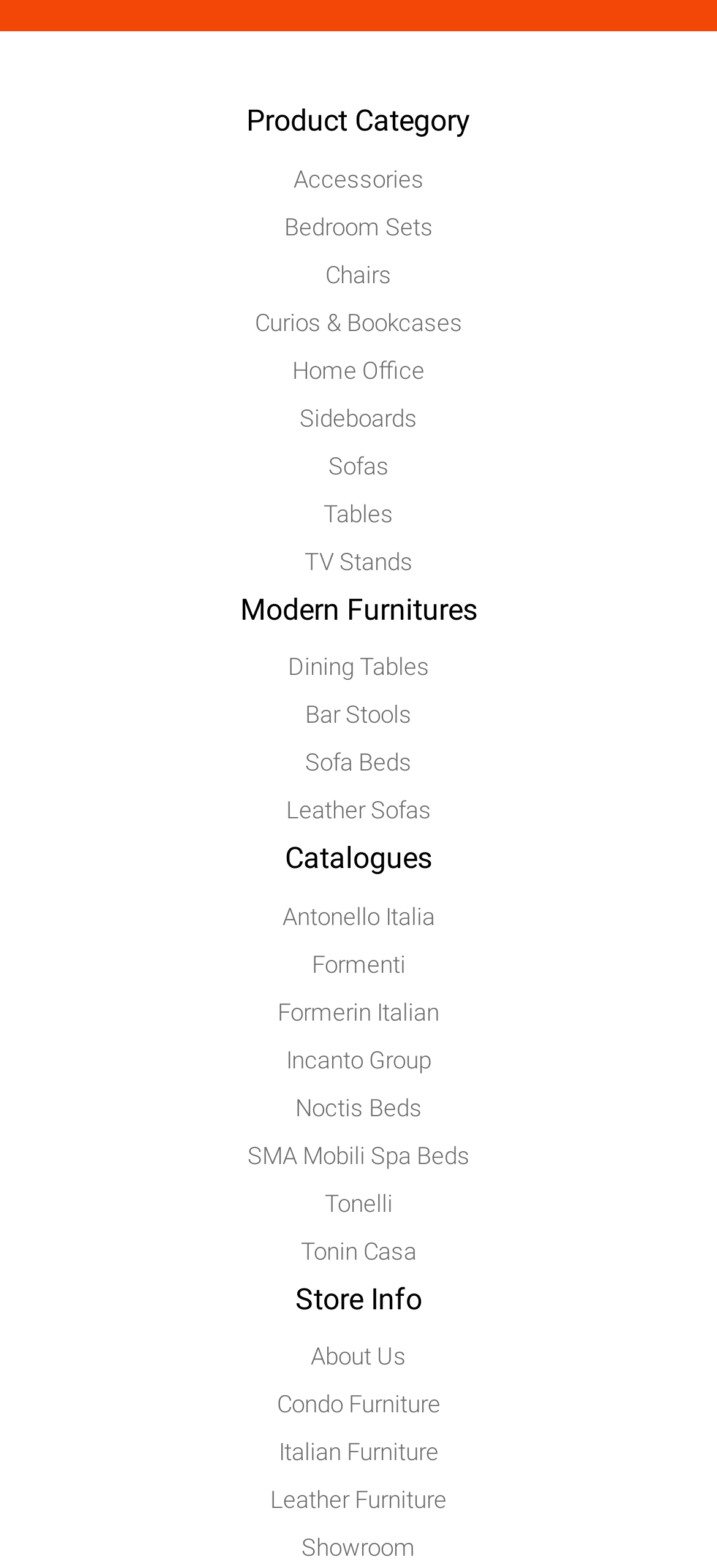How many links are there under Store Info?
Refer to the image and provide a one-word or short phrase answer.

5